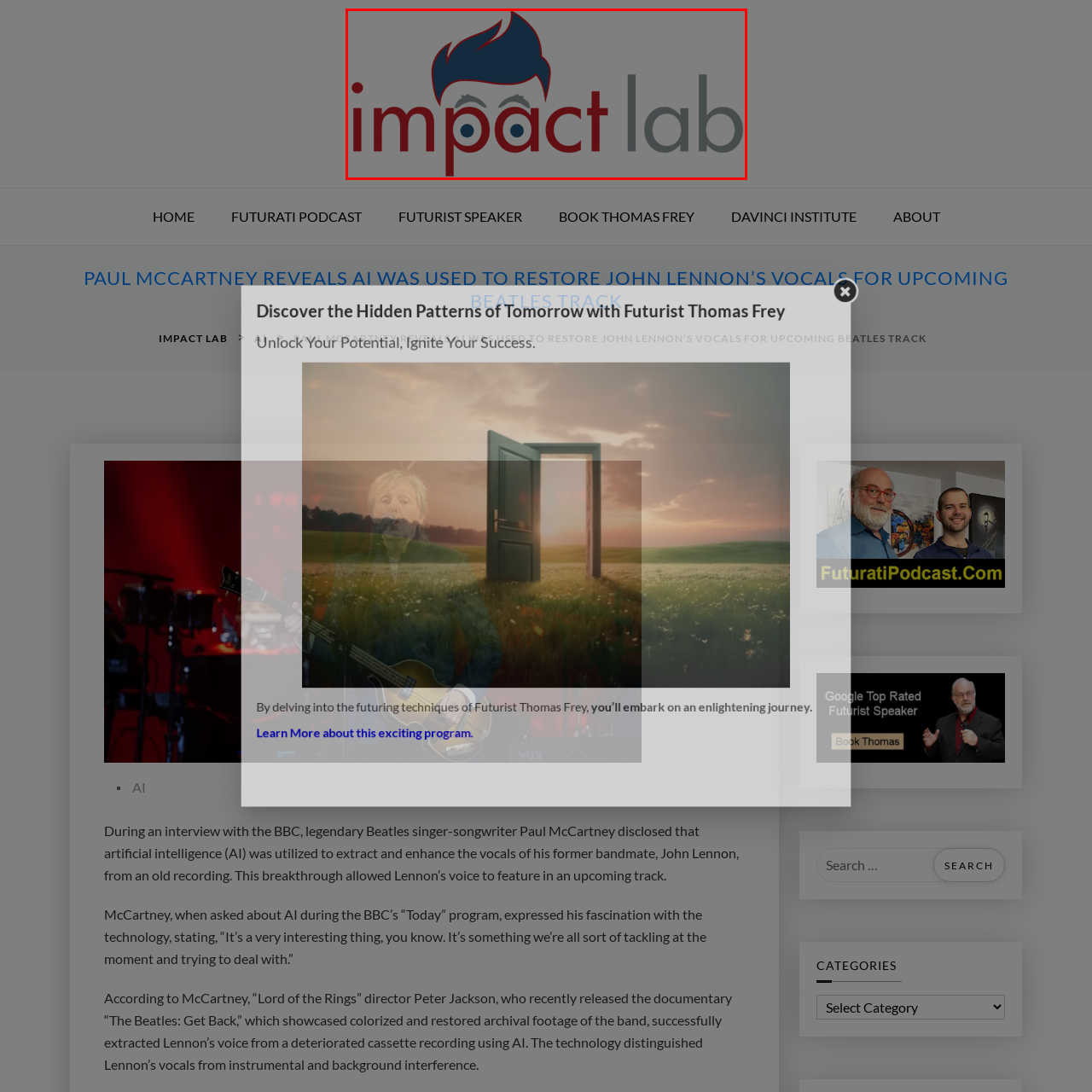Detail the contents of the image within the red outline in an elaborate manner.

The image features the logo of "Impact Lab," an innovative platform dedicated to exploring trends, insights, and technologies shaping the future. The logo is designed with a modern and playful aesthetic, showcasing a stylized character with a prominent hairstyle in red and navy blue, juxtaposed against the text "impact lab" in a sleek, gray font. This distinctive branding suggests a focus on creativity and engagement, aligning with the content that revolves around significant topics such as the intersection of technology and culture, exemplified by the recent discussion regarding the use of AI in music restoration, as highlighted in a recent article.